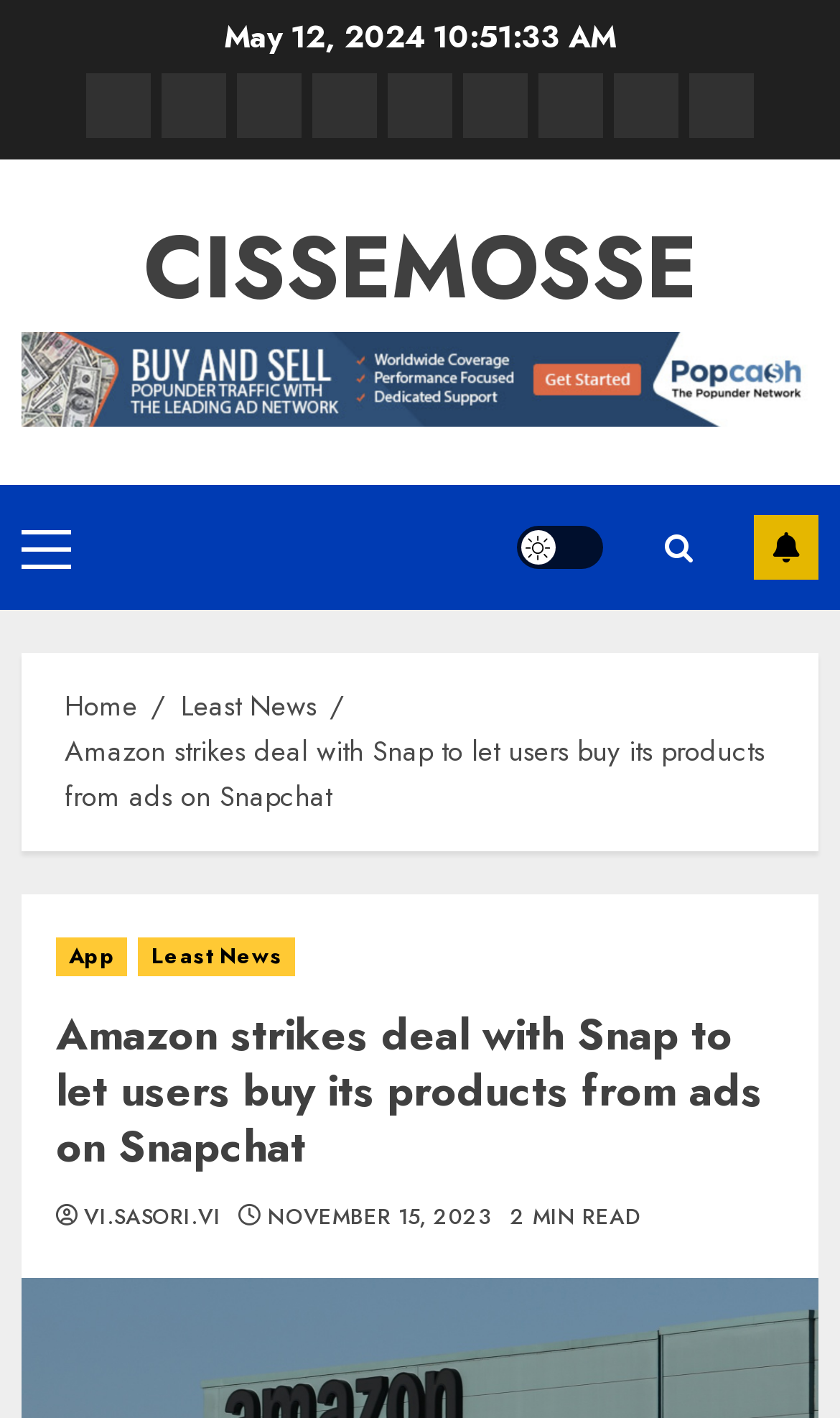Please mark the bounding box coordinates of the area that should be clicked to carry out the instruction: "Toggle Light/Dark mode".

[0.615, 0.371, 0.718, 0.401]